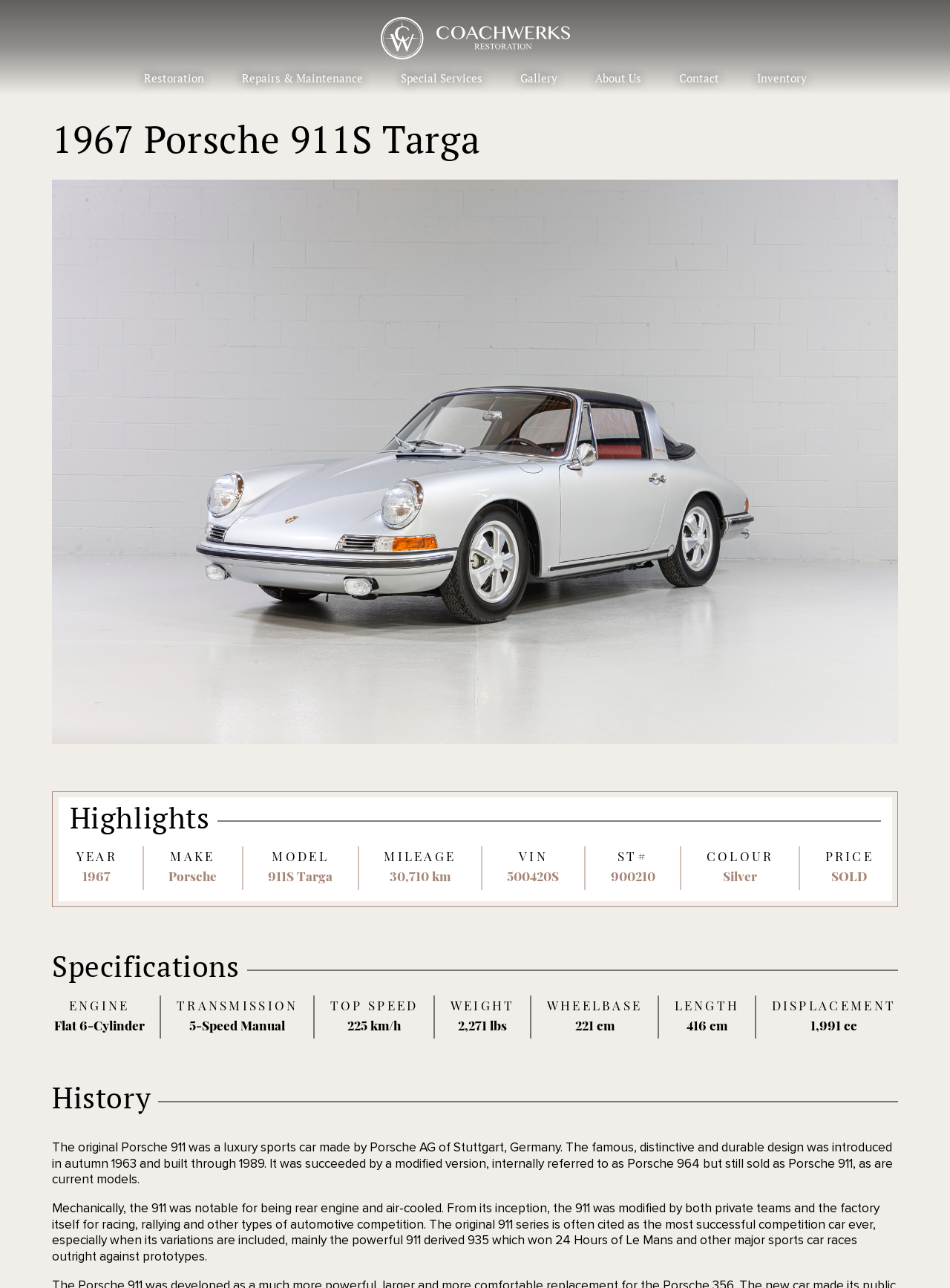Locate the bounding box coordinates of the clickable area to execute the instruction: "Click on the 'Restoration' link". Provide the coordinates as four float numbers between 0 and 1, represented as [left, top, right, bottom].

[0.151, 0.054, 0.214, 0.066]